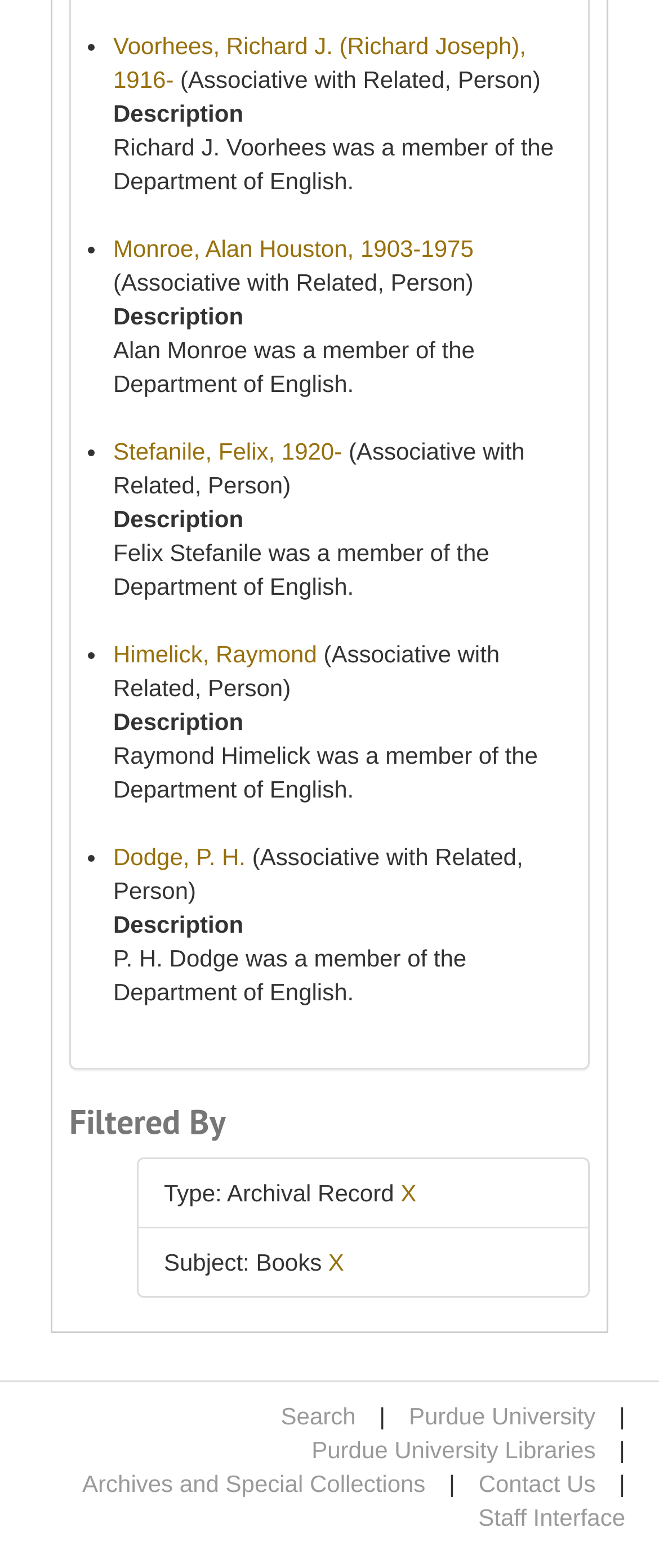Determine the bounding box coordinates of the clickable element to achieve the following action: 'Visit Purdue University Libraries'. Provide the coordinates as four float values between 0 and 1, formatted as [left, top, right, bottom].

[0.473, 0.916, 0.904, 0.933]